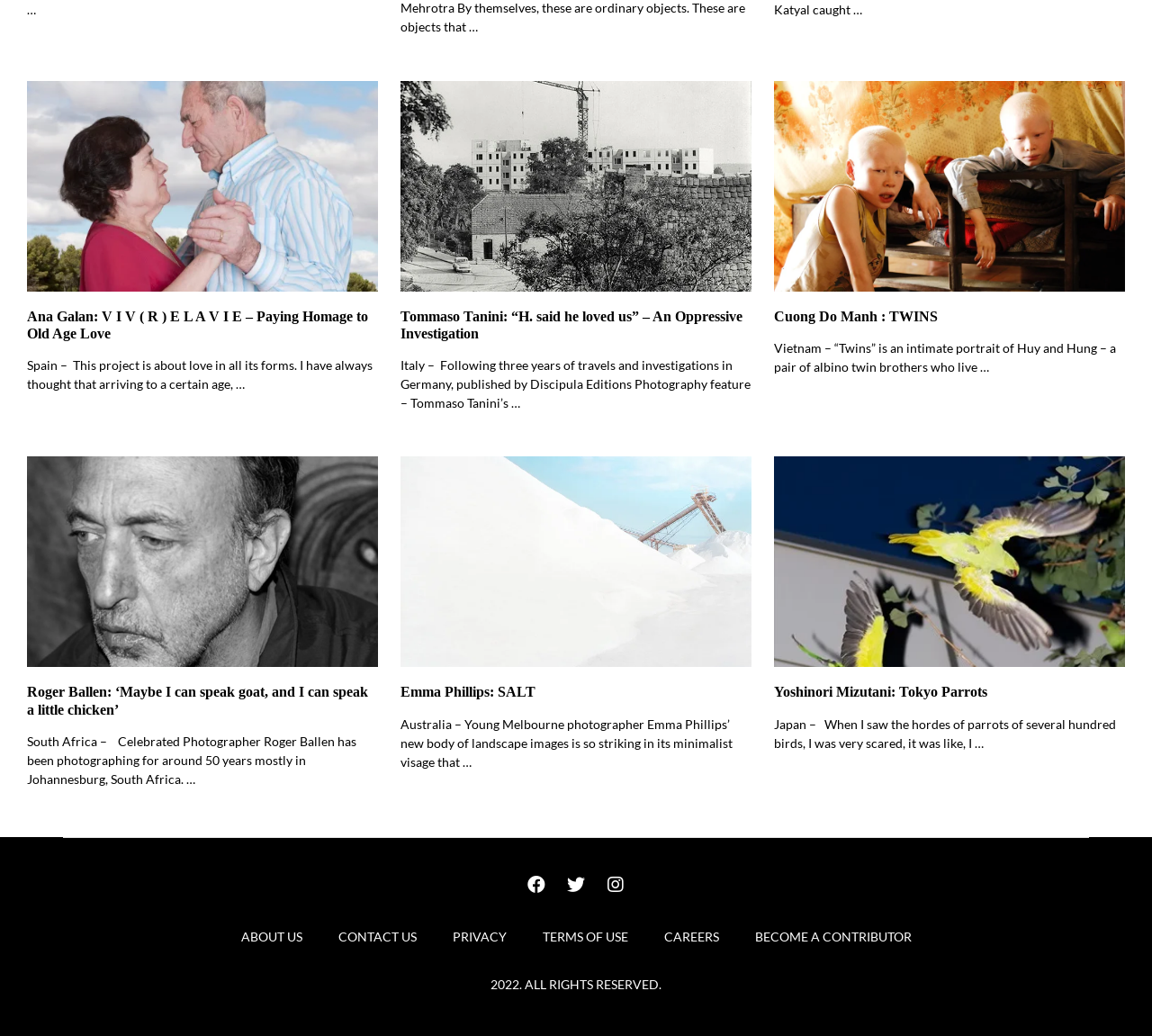Using the provided element description, identify the bounding box coordinates as (top-left x, top-left y, bottom-right x, bottom-right y). Ensure all values are between 0 and 1. Description: Terms of Use

[0.455, 0.882, 0.561, 0.927]